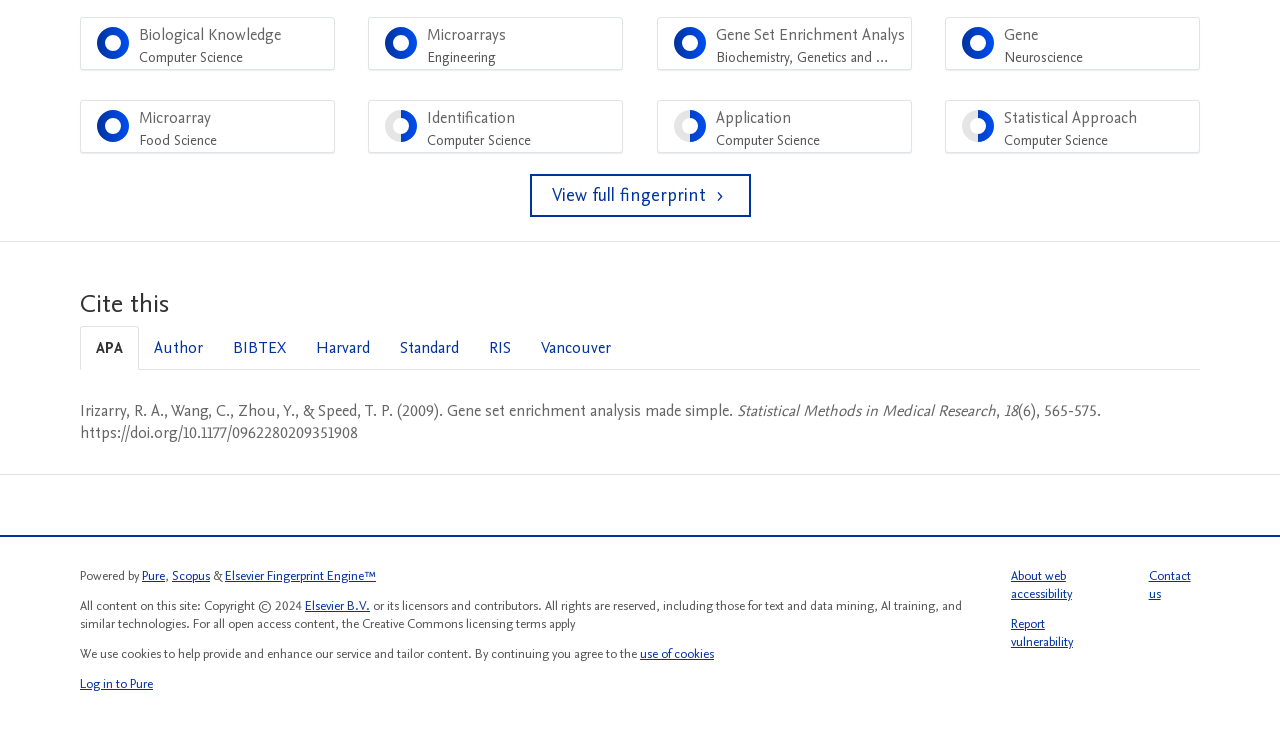Provide a one-word or short-phrase answer to the question:
What is the journal name where the research paper was published?

Statistical Methods in Medical Research